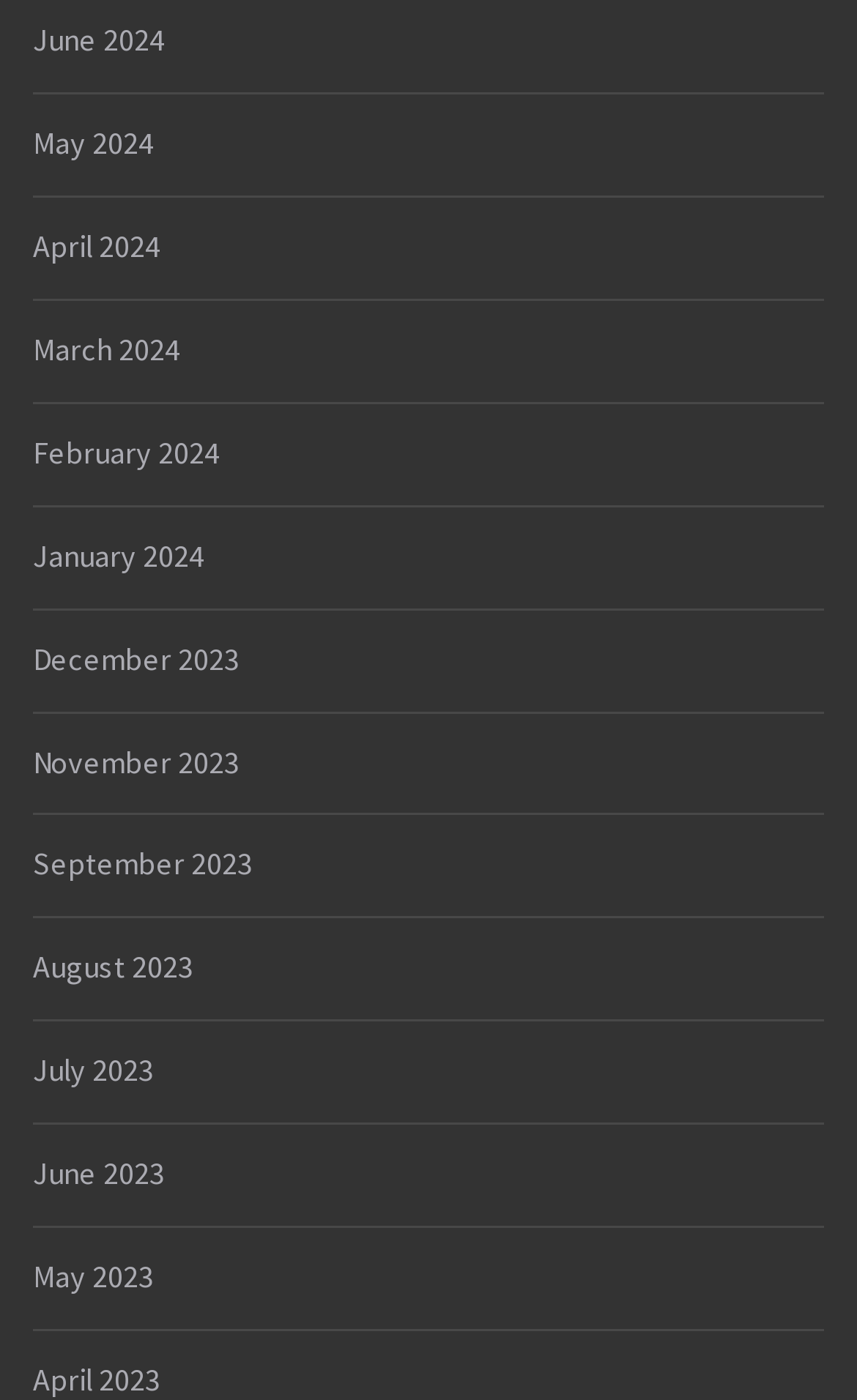Identify the bounding box coordinates of the region I need to click to complete this instruction: "go to May 2024".

[0.038, 0.083, 0.179, 0.124]